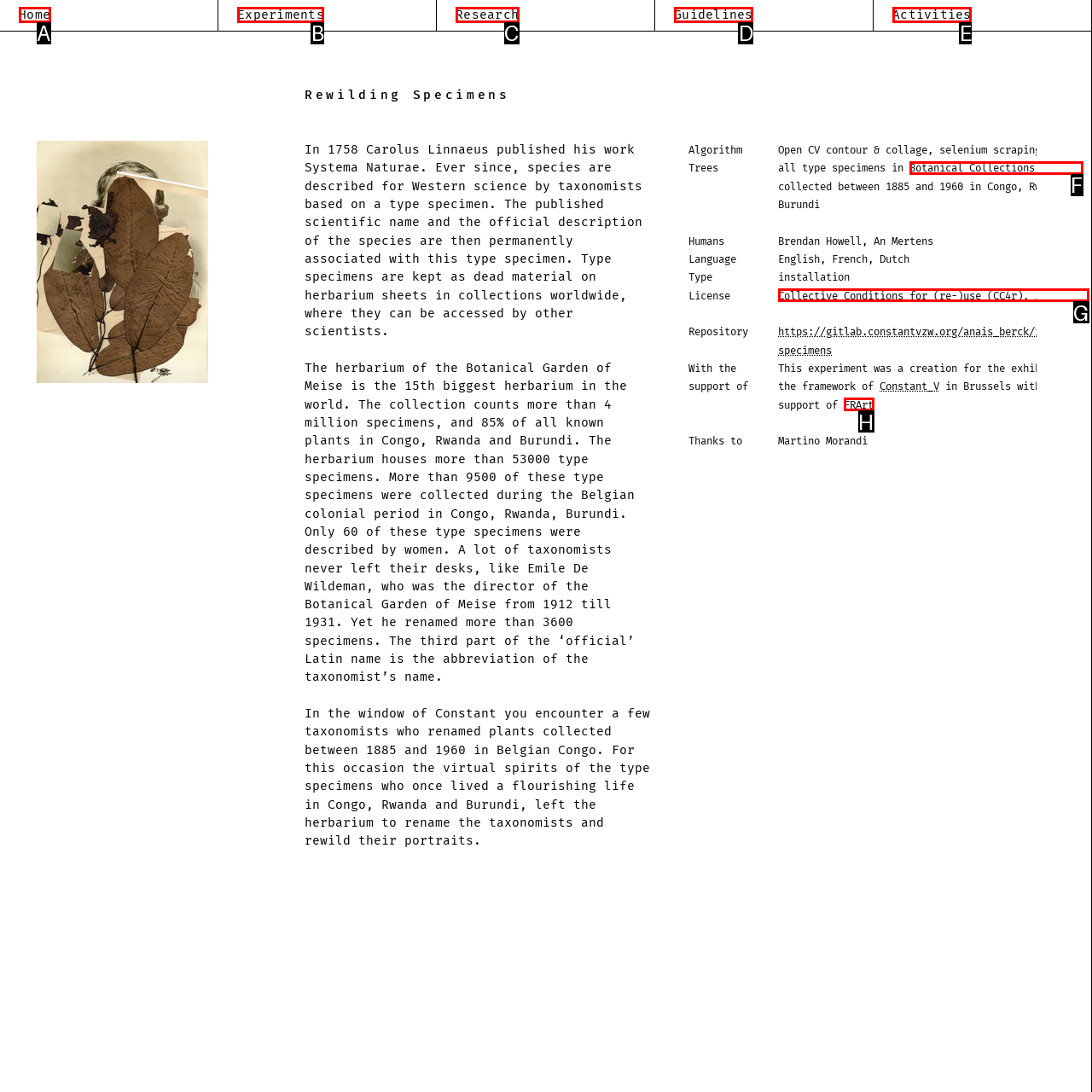Given the description: Botanical Collections Belgium
Identify the letter of the matching UI element from the options.

F